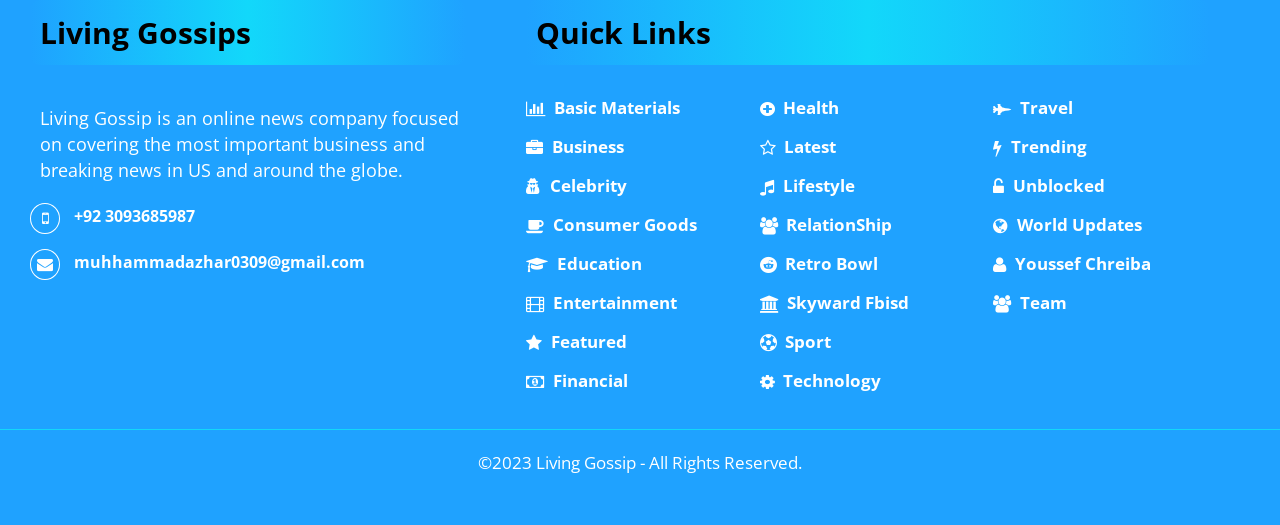Please provide a detailed answer to the question below by examining the image:
How can you contact Living Gossip?

The webpage provides two ways to contact Living Gossip, which are a phone number '+92 3093685987' and an email address 'muhhammadazhar0309@gmail.com', both of which can be found in the link elements.